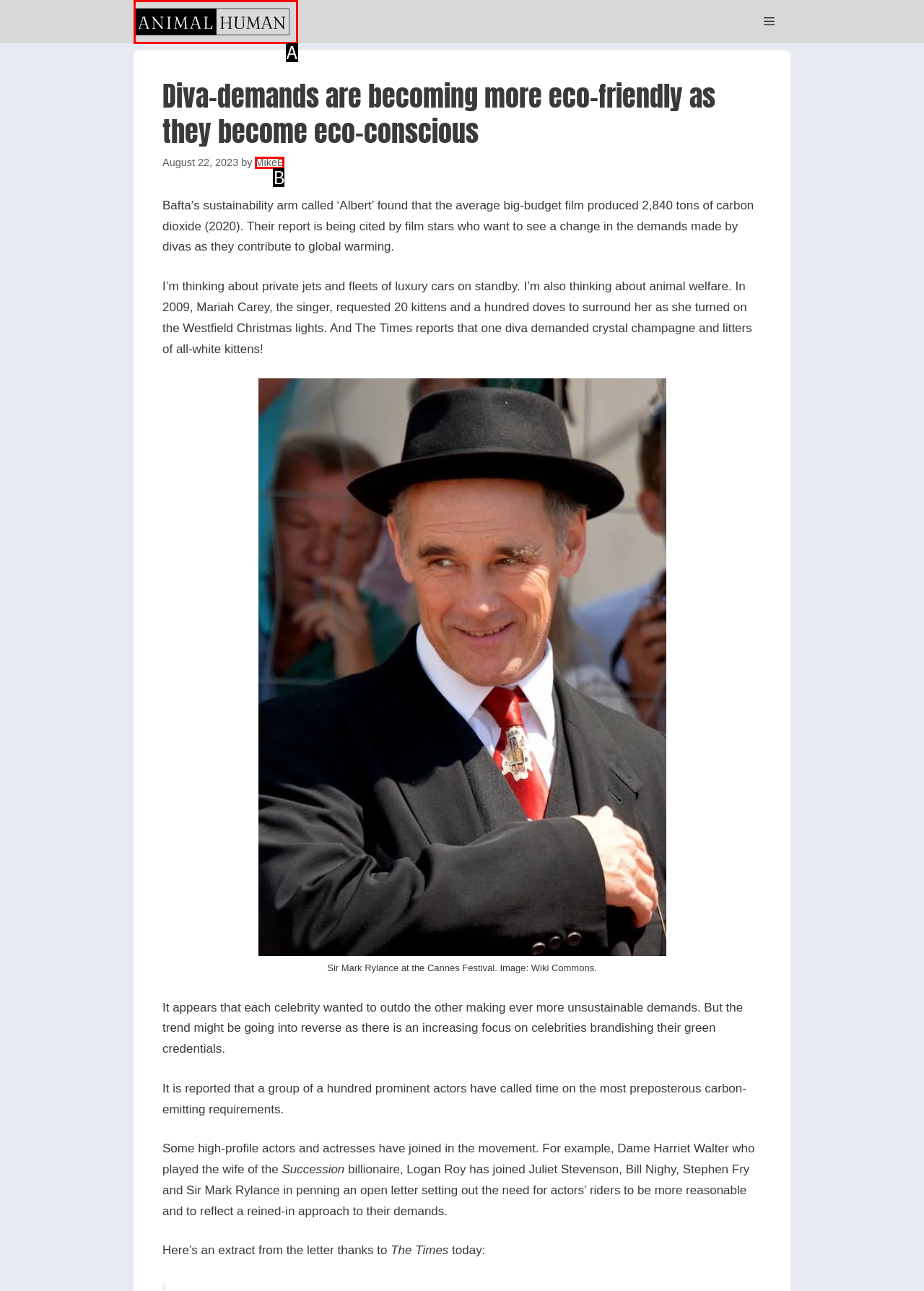Determine which HTML element corresponds to the description: MikeB. Provide the letter of the correct option.

B